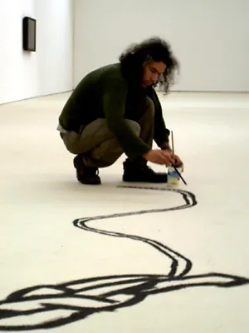Explain what is happening in the image with as much detail as possible.

The image features a dynamic scene of an artist, Ciro Beltrán, engaged in the creative process within a minimalist gallery space. Positioned on the ground, the artist is focused on applying ink or paint to the floor, forming a fluid, sinuous line that meanders across the stark white surface. Dressed in a dark green sweater and light brown pants, he appears deeply concentrated, highlighting the intimate relationship between the artist and his work. The clean lines and openness of the gallery draw attention to his actions, emphasizing the act of creation itself. The background contains subdued elements, allowing the swirling pattern being created to take center stage. This moment captures the essence of abstract expression and the exploration of organic forms, reflecting Beltrán's fascination with the "internal life" of paintings and his methodical yet intuitive approach to art.